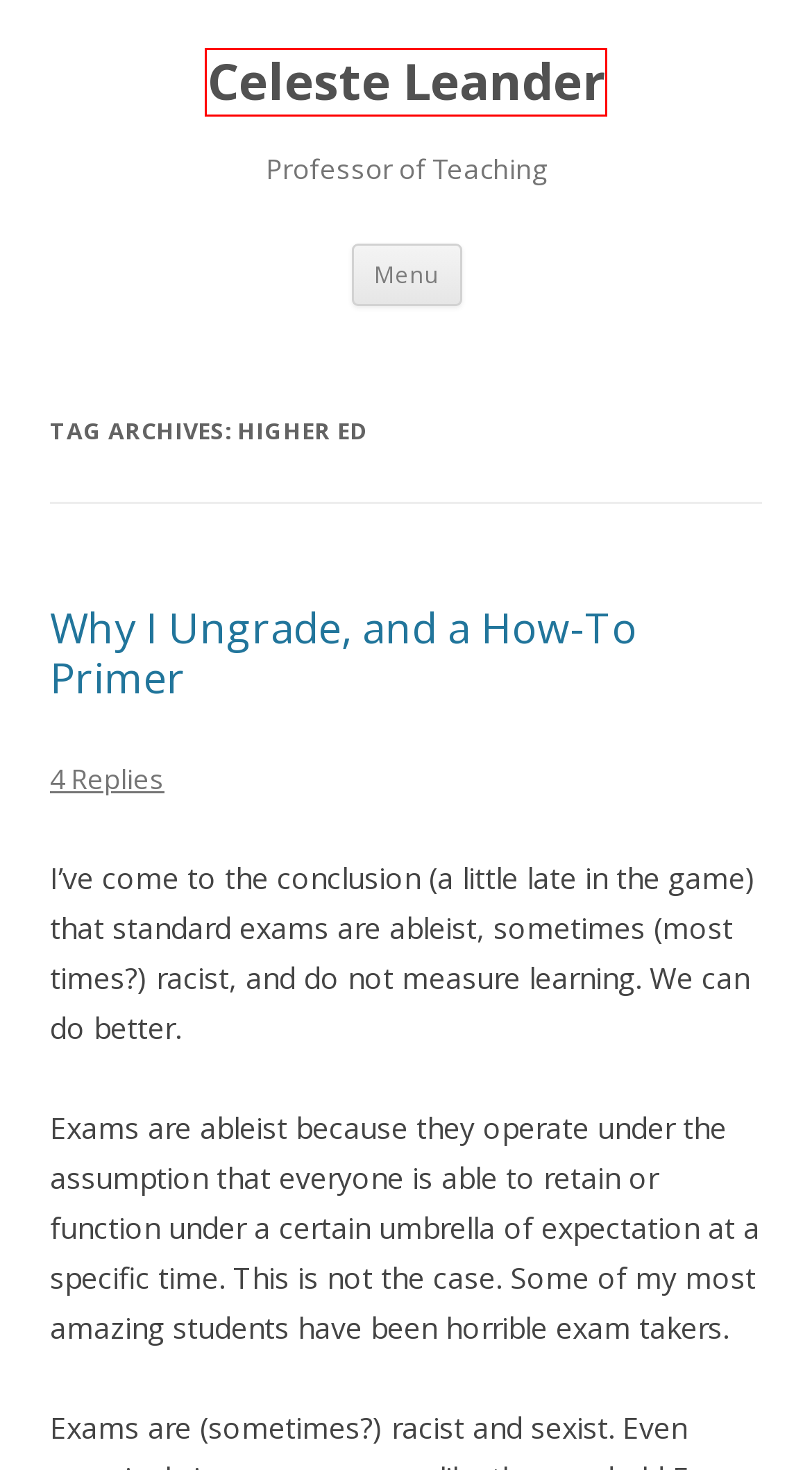Analyze the webpage screenshot with a red bounding box highlighting a UI element. Select the description that best matches the new webpage after clicking the highlighted element. Here are the options:
A. labs | Celeste Leander
B. stem | Celeste Leander
C. Decolonizing Assessments | Celeste Leander
D. Ungrading: an interview with 2 students and 1 professor | Celeste Leander
E. Piaget and Cooperative Exams | Celeste Leander
F. Celeste Leander | Professor of Teaching
G. Why I Ungrade, and a How-To Primer | Celeste Leander
H. education | Celeste Leander

F